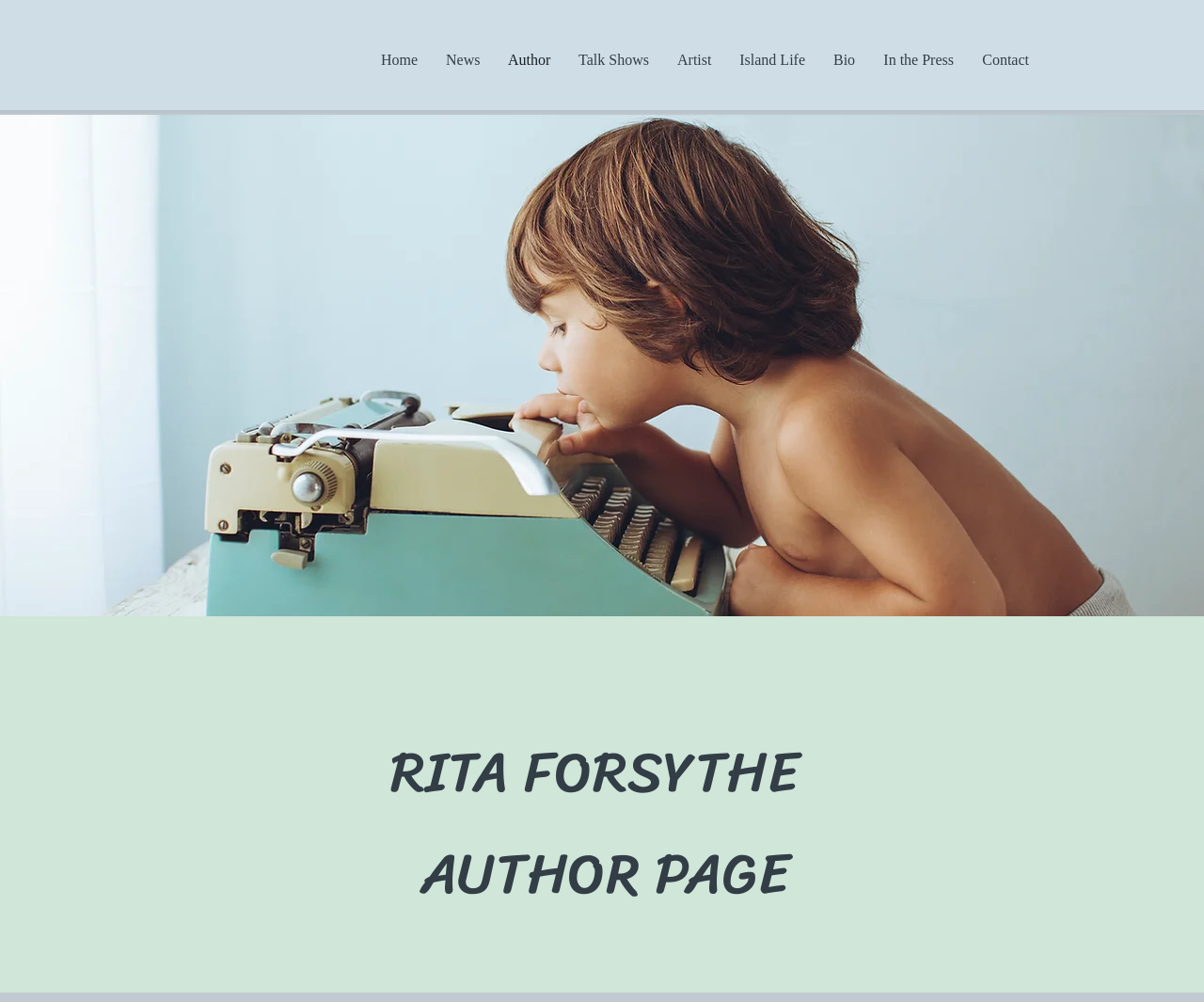Please provide the bounding box coordinates in the format (top-left x, top-left y, bottom-right x, bottom-right y). Remember, all values are floating point numbers between 0 and 1. What is the bounding box coordinate of the region described as: Artist

[0.551, 0.032, 0.602, 0.087]